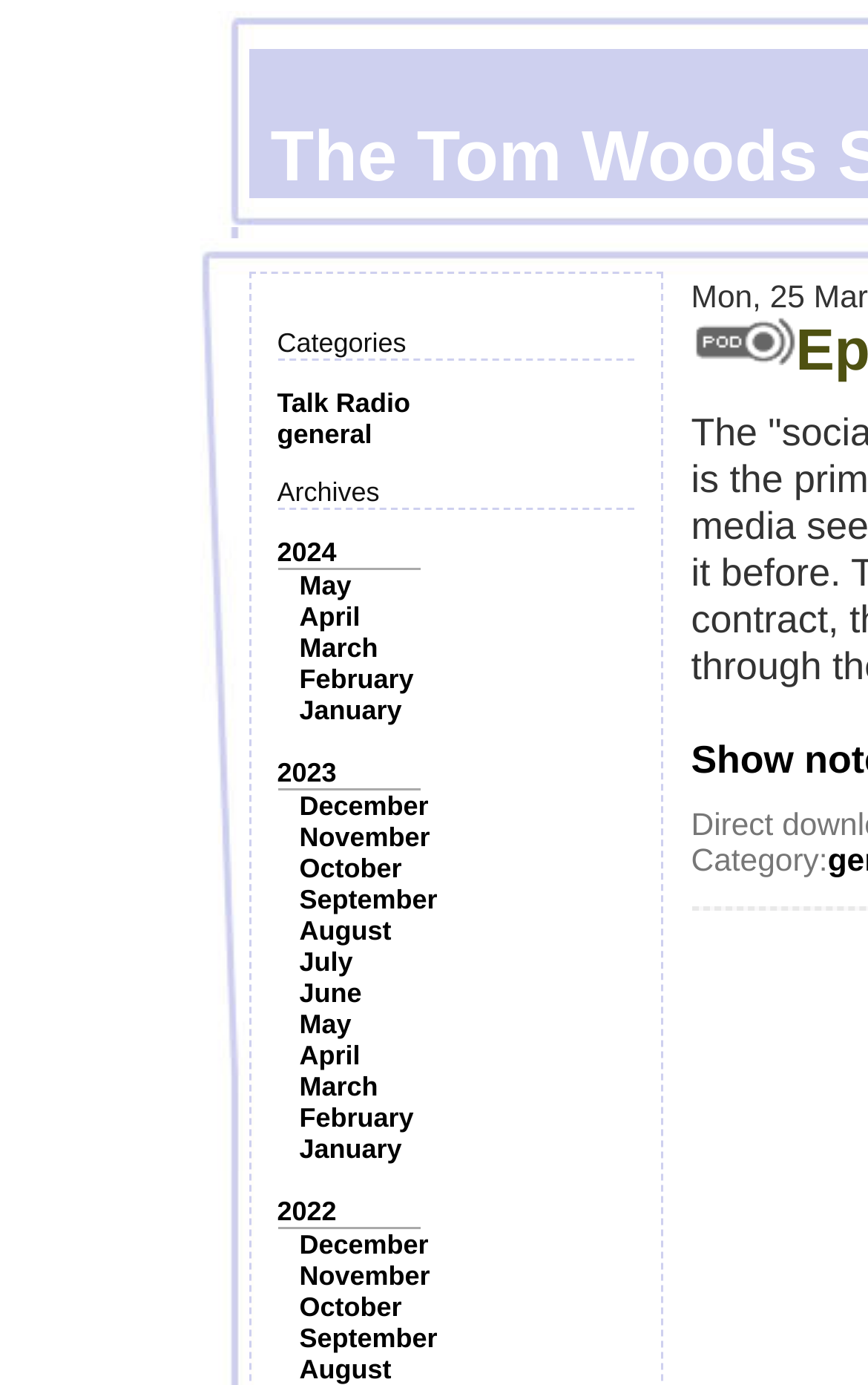Determine the bounding box coordinates for the area that needs to be clicked to fulfill this task: "Click on the '2023' archives". The coordinates must be given as four float numbers between 0 and 1, i.e., [left, top, right, bottom].

[0.319, 0.547, 0.388, 0.569]